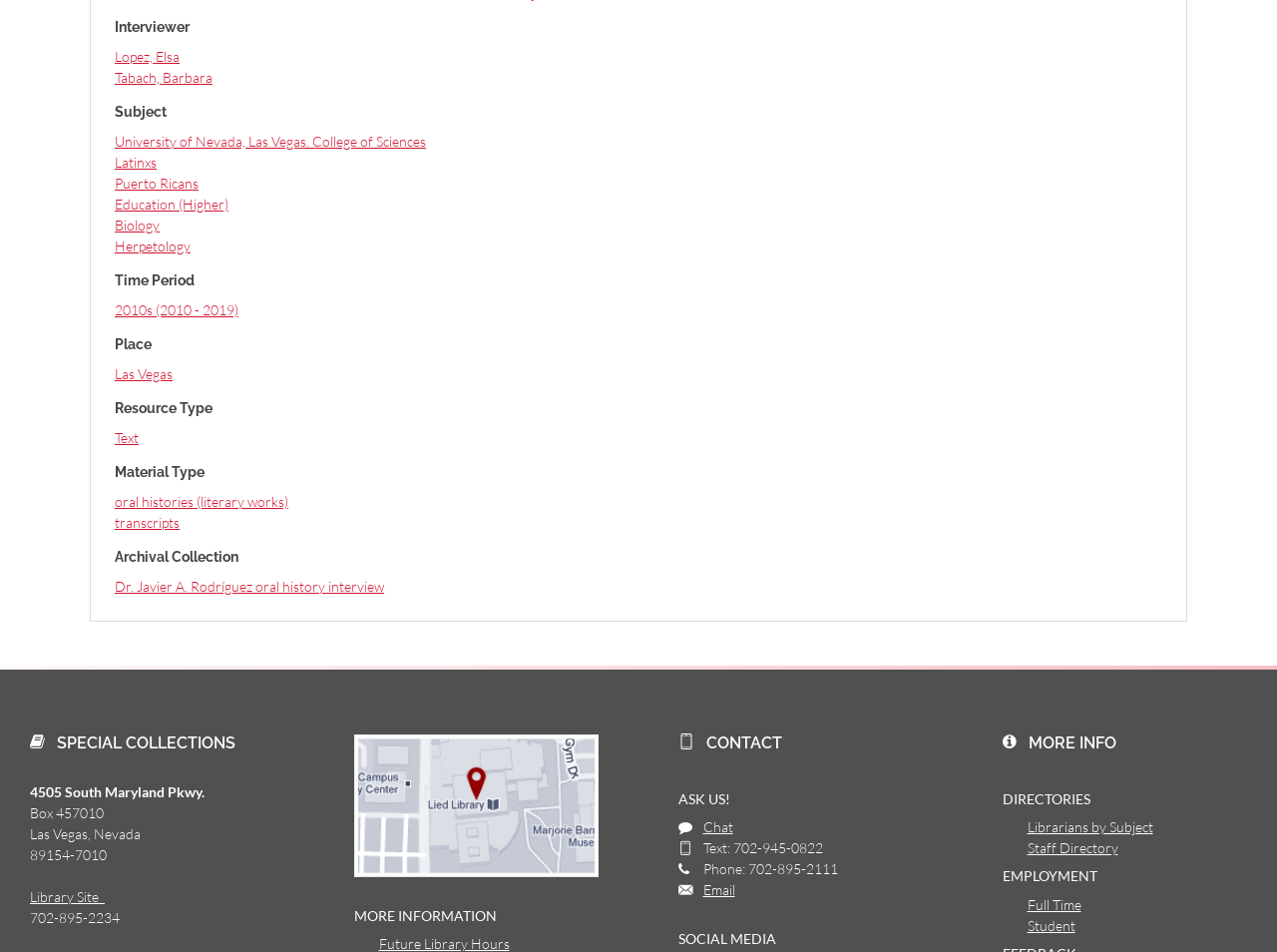Could you find the bounding box coordinates of the clickable area to complete this instruction: "Search for something"?

None